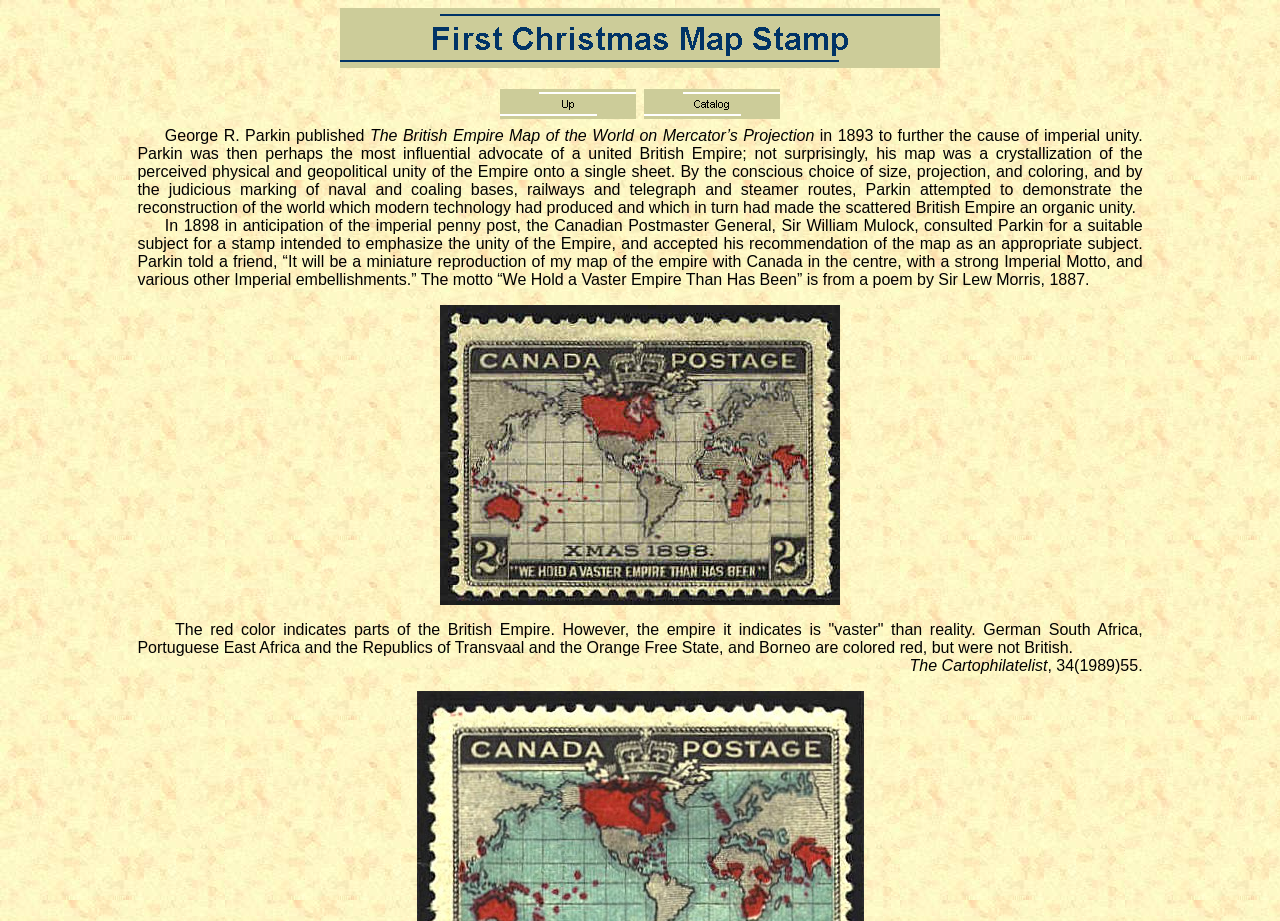What is the shape of the 'SCN 85' image?
Examine the screenshot and reply with a single word or phrase.

Stamp